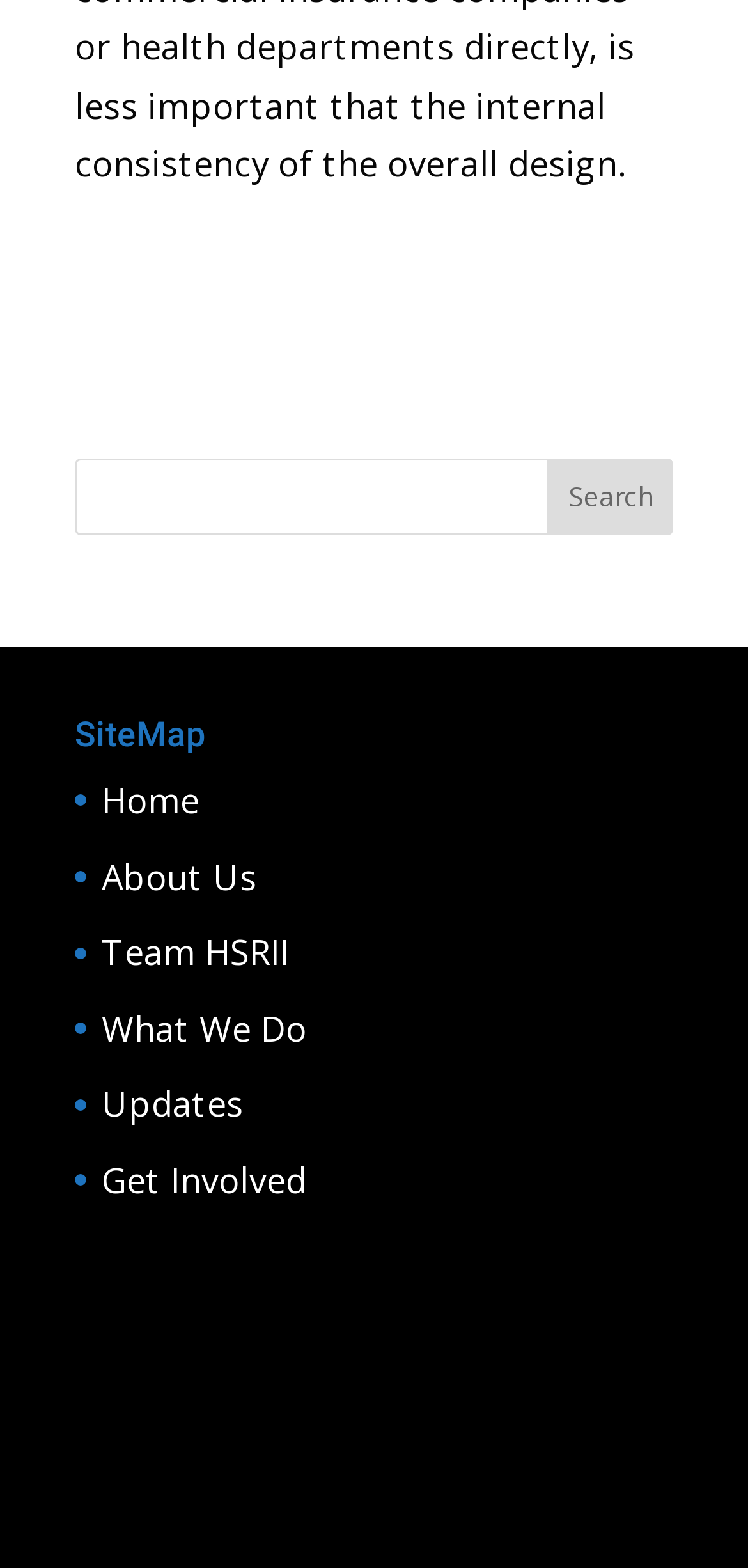What is the purpose of the textbox?
Look at the image and respond to the question as thoroughly as possible.

The textbox is located next to a button labeled 'Search', indicating that it is used to input search queries.